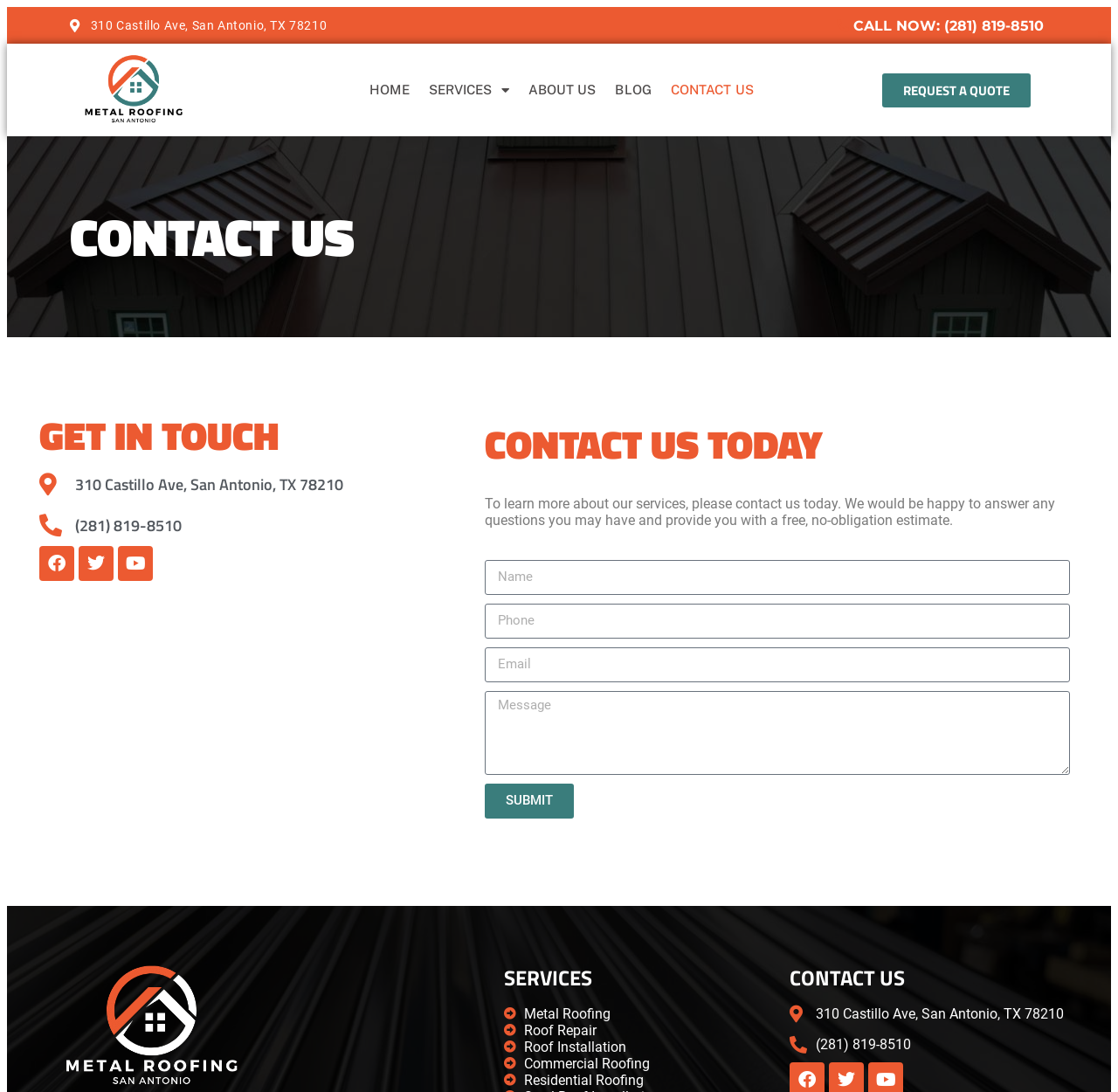Please locate the bounding box coordinates of the element that should be clicked to complete the given instruction: "Enter your name in the input field".

[0.434, 0.513, 0.957, 0.545]